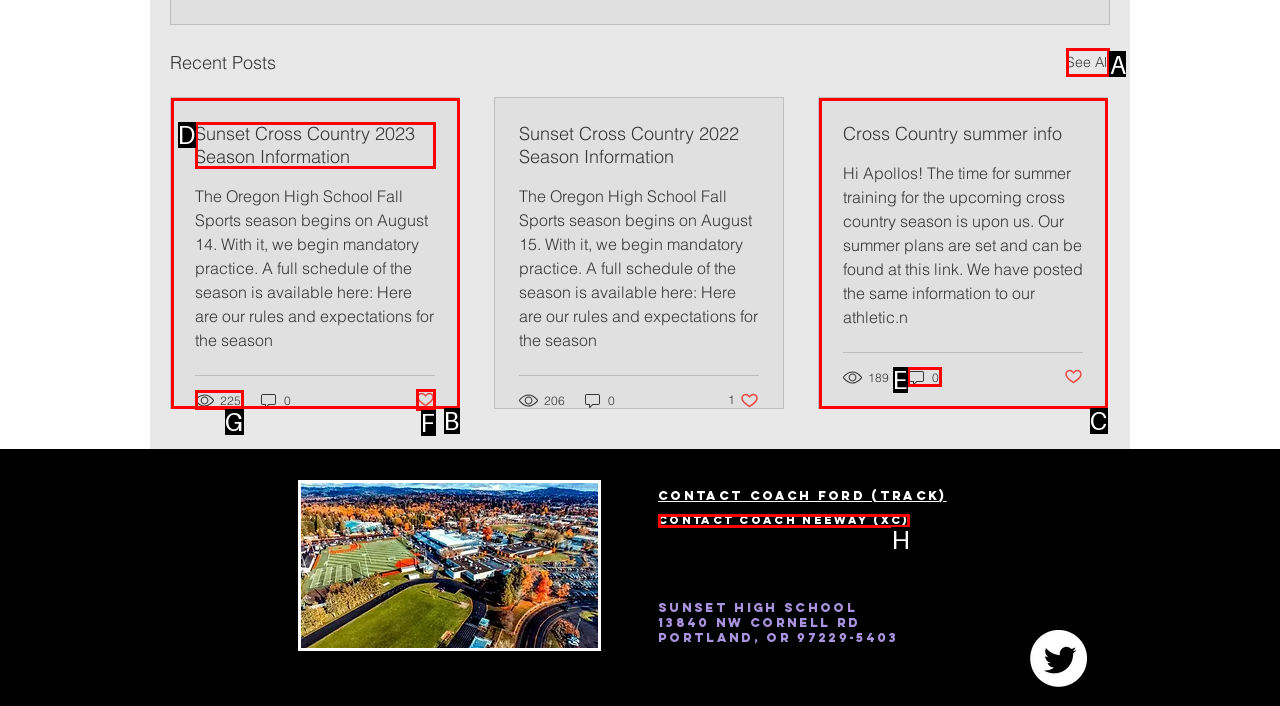Determine the HTML element to click for the instruction: Click on 'See All' to view more posts.
Answer with the letter corresponding to the correct choice from the provided options.

A